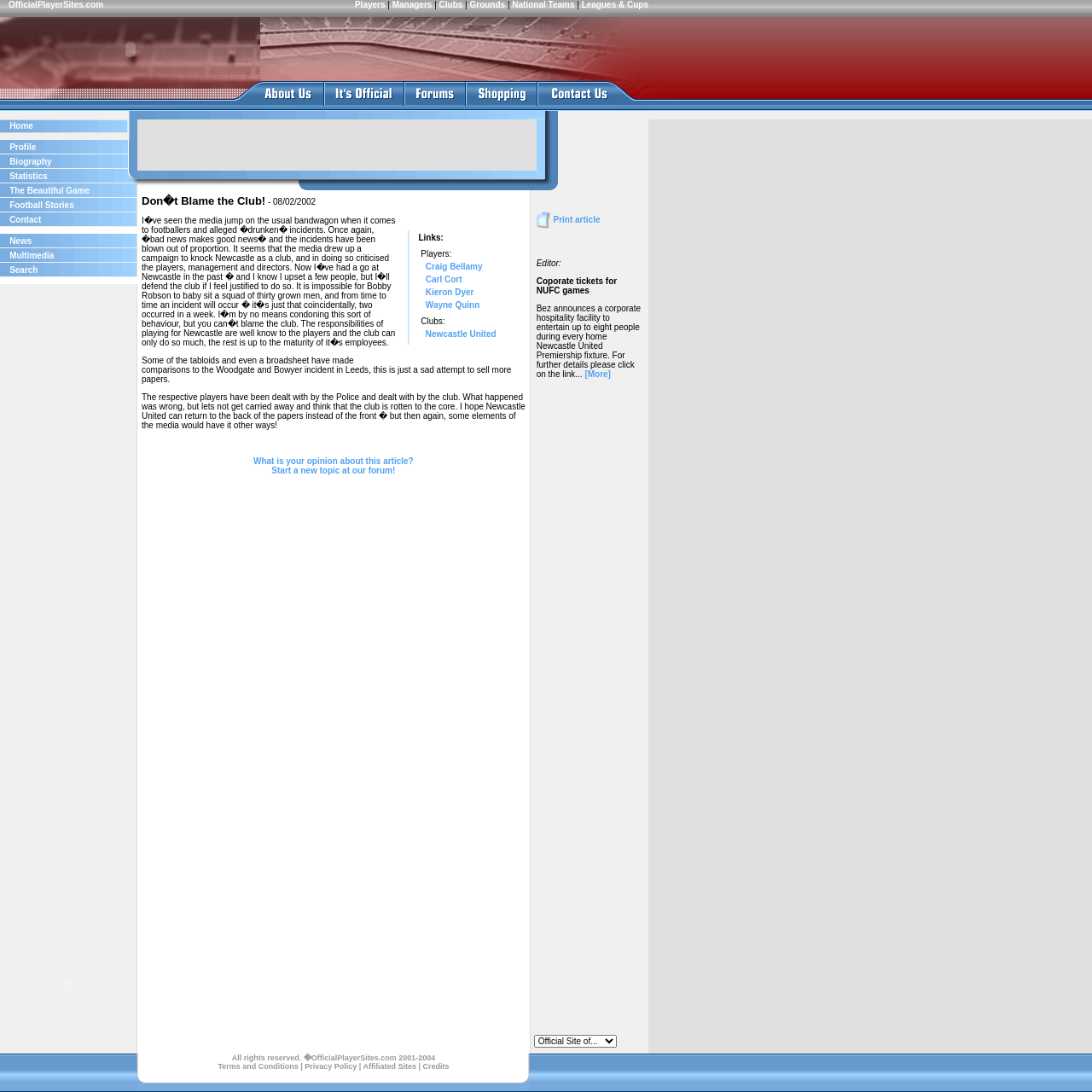Please answer the following question using a single word or phrase: How many links are present in the top navigation bar?

10